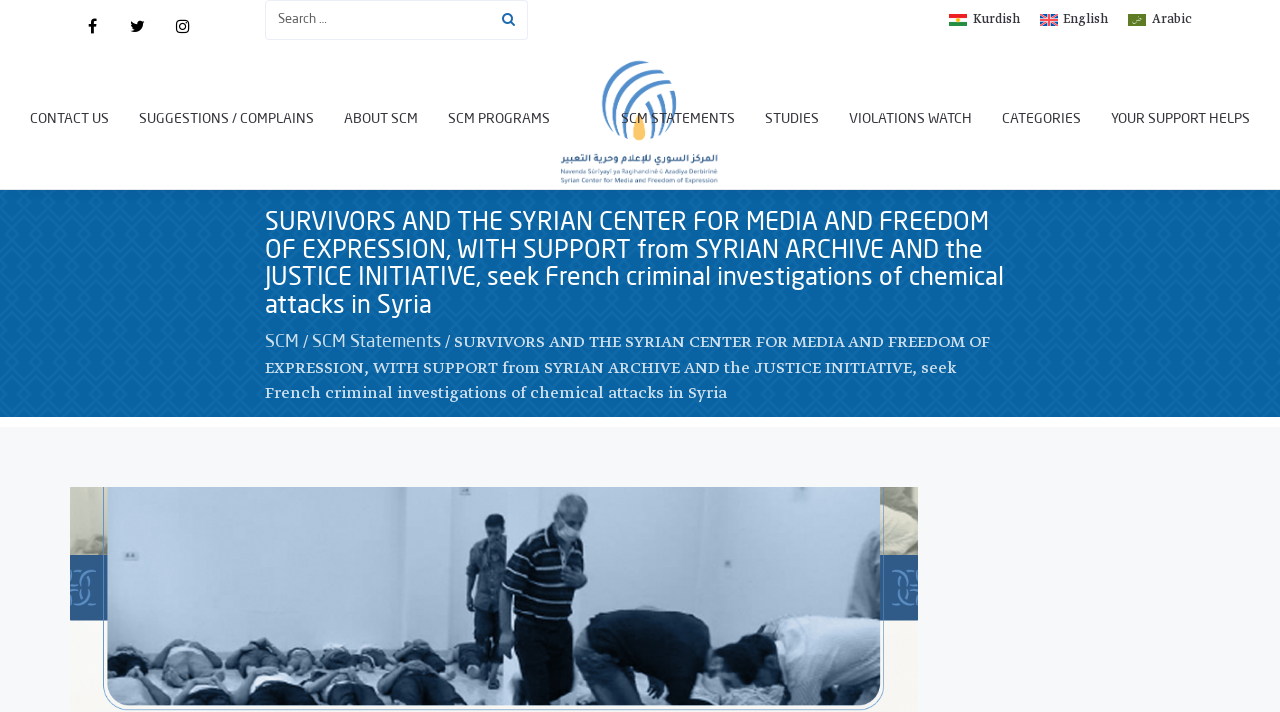Highlight the bounding box of the UI element that corresponds to this description: "RSS - Posts".

None